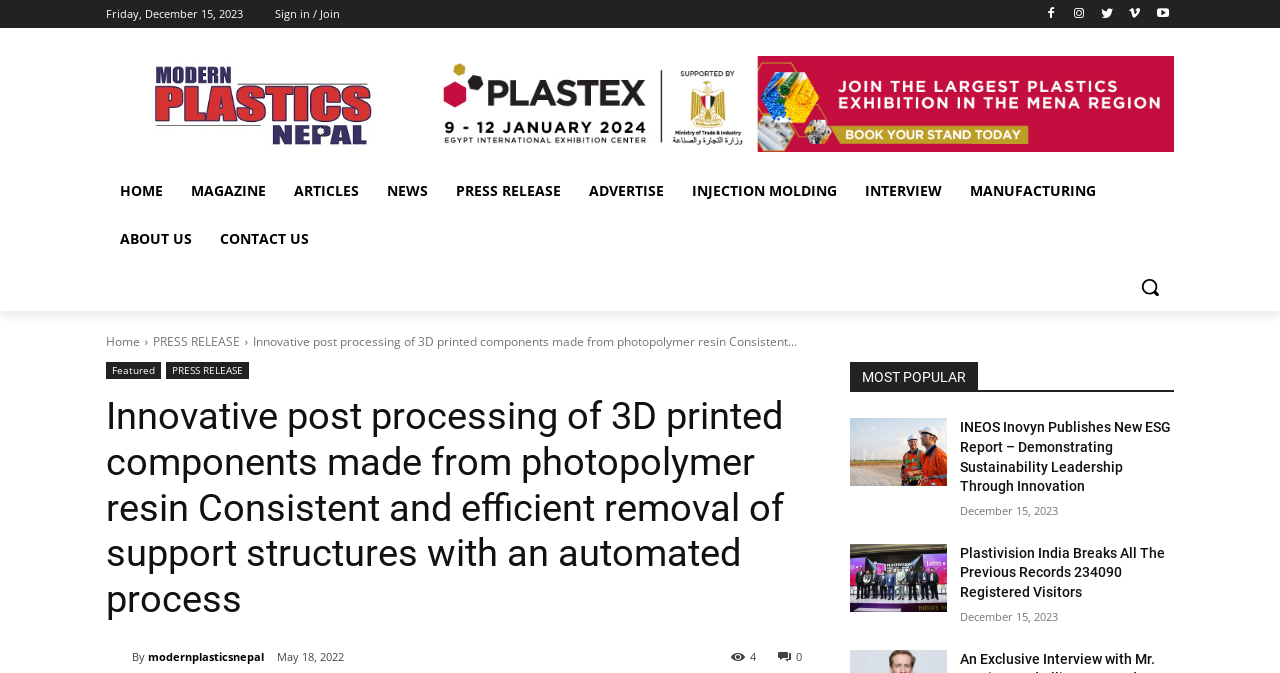Find the bounding box coordinates corresponding to the UI element with the description: "parent_node: By title="modernplasticsnepal"". The coordinates should be formatted as [left, top, right, bottom], with values as floats between 0 and 1.

[0.083, 0.961, 0.103, 0.991]